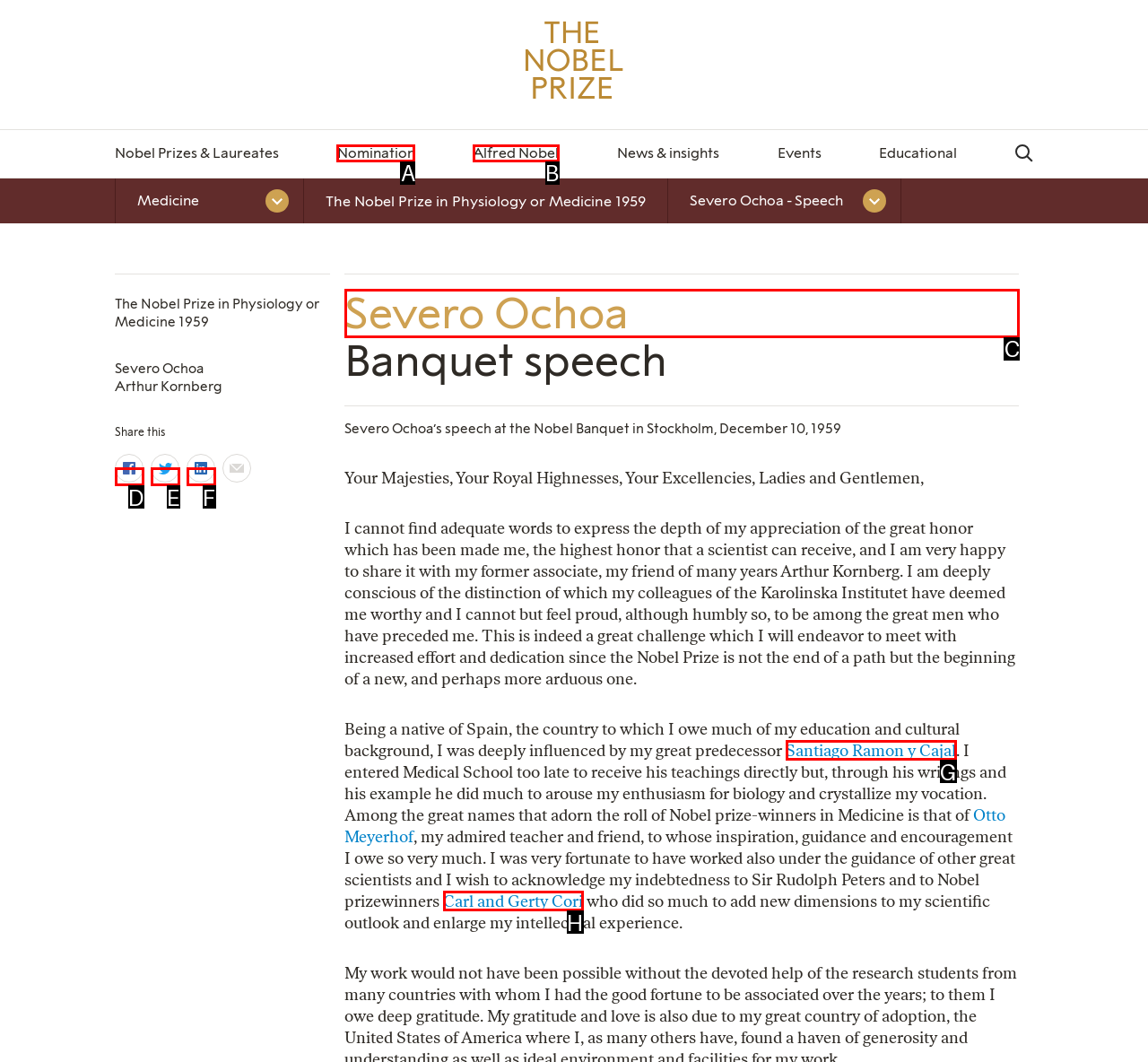Identify the correct UI element to click on to achieve the task: Read Severo Ochoa's banquet speech. Provide the letter of the appropriate element directly from the available choices.

C